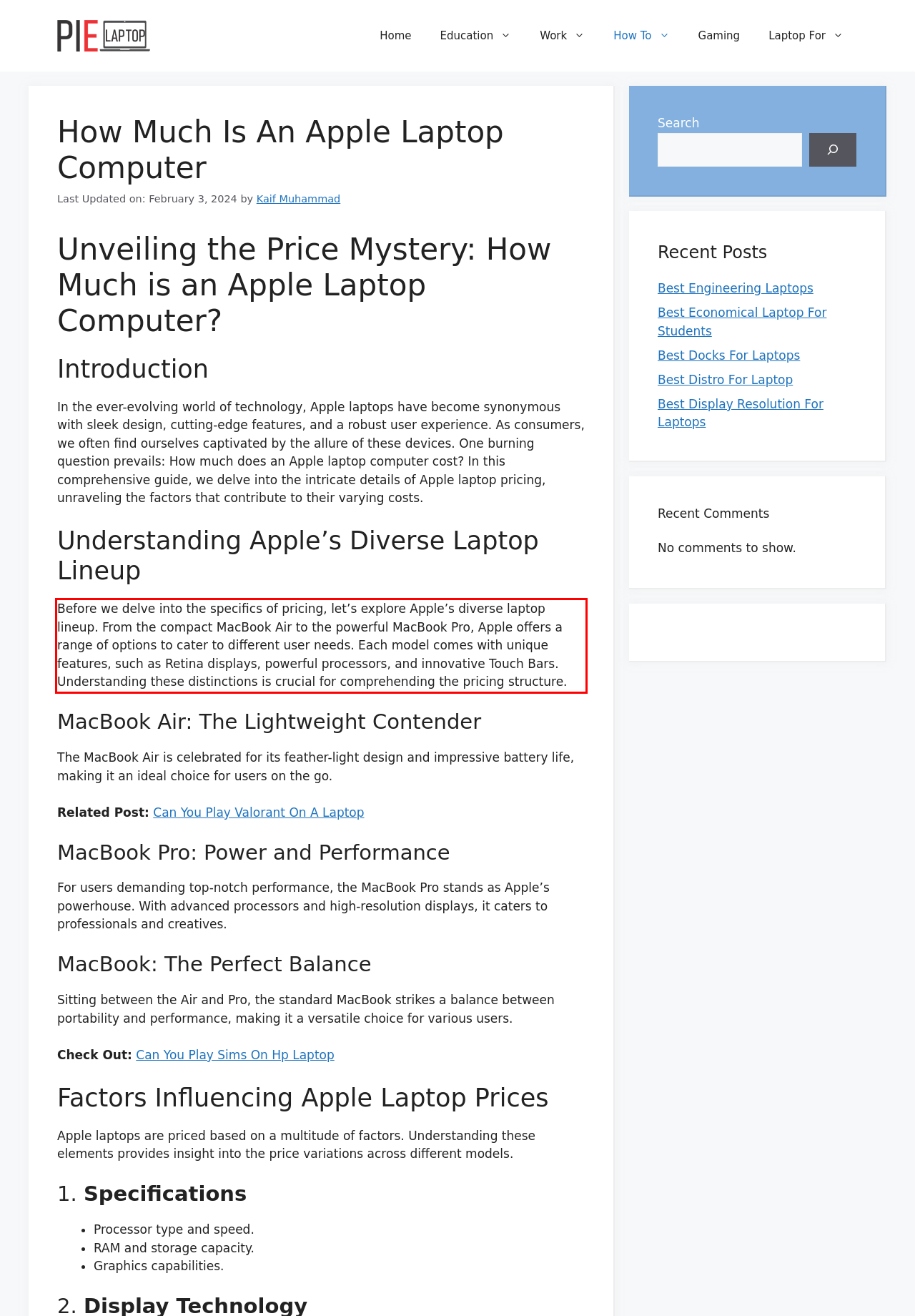Please look at the screenshot provided and find the red bounding box. Extract the text content contained within this bounding box.

Before we delve into the specifics of pricing, let’s explore Apple’s diverse laptop lineup. From the compact MacBook Air to the powerful MacBook Pro, Apple offers a range of options to cater to different user needs. Each model comes with unique features, such as Retina displays, powerful processors, and innovative Touch Bars. Understanding these distinctions is crucial for comprehending the pricing structure.